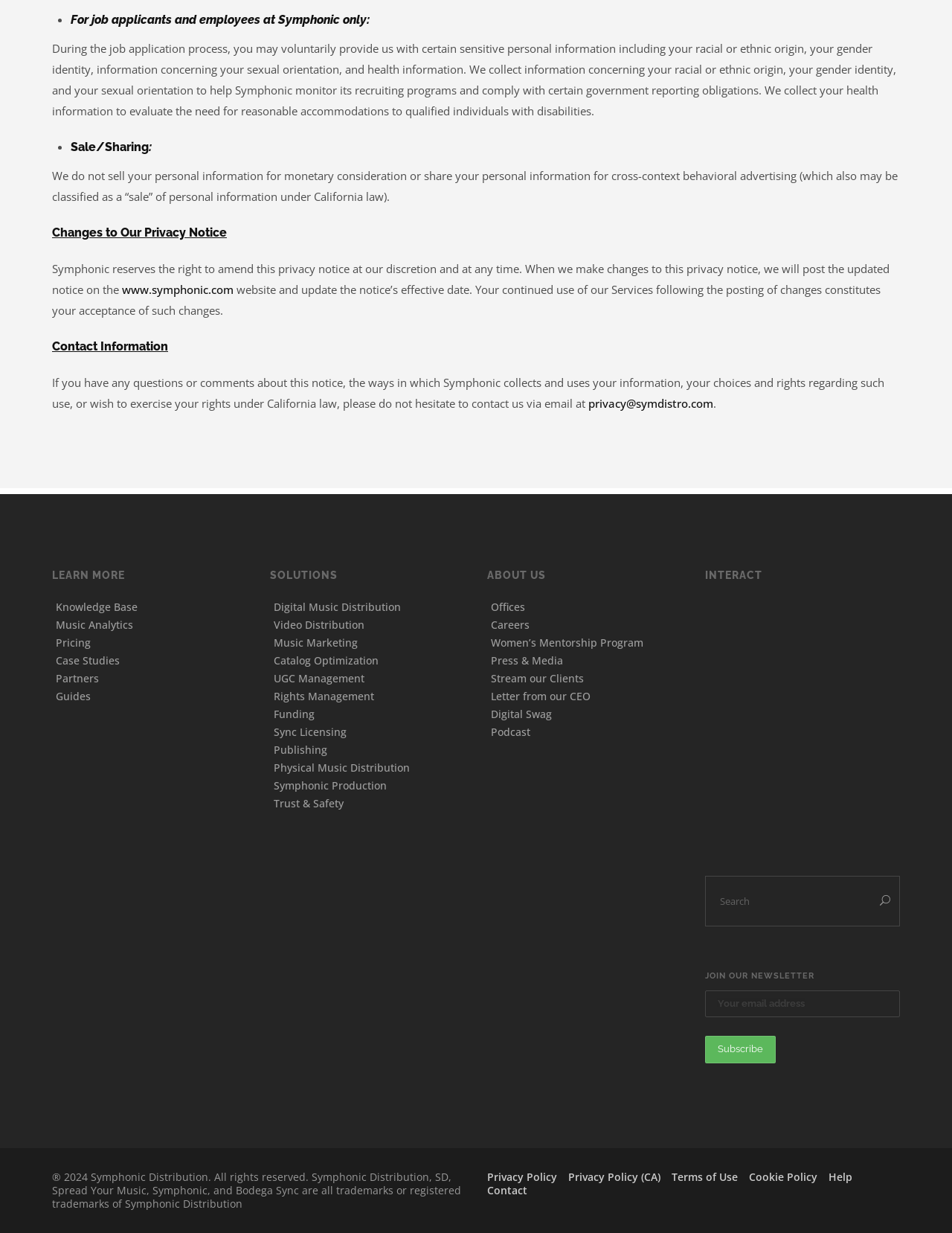Based on the image, provide a detailed response to the question:
What is the purpose of collecting racial or ethnic origin information?

According to the StaticText element with the text 'During the job application process, you may voluntarily provide us with certain sensitive personal information including your racial or ethnic origin, your gender identity, information concerning your sexual orientation, and health information. We collect information concerning your racial or ethnic origin, your gender identity, and your sexual orientation to help Symphonic monitor its recruiting programs and comply with certain government reporting obligations.', the purpose of collecting racial or ethnic origin information is to monitor recruiting programs.